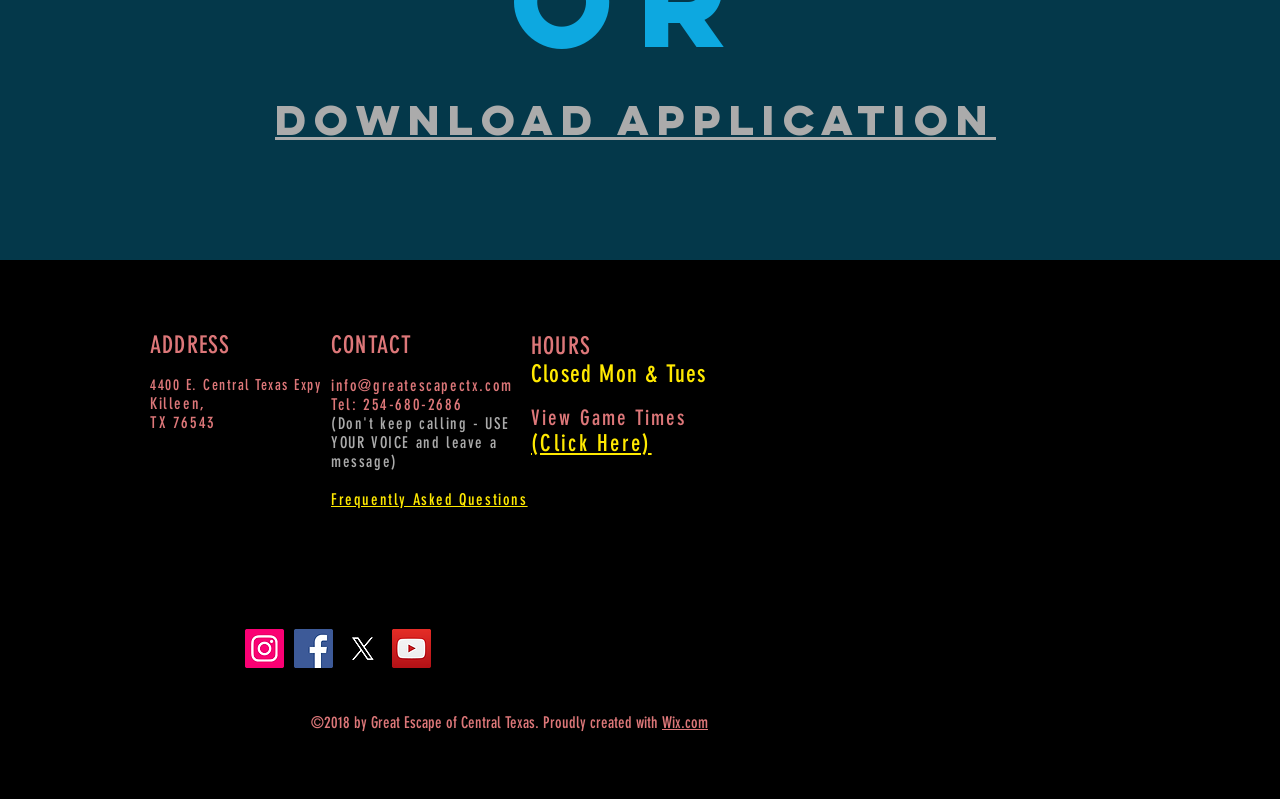Select the bounding box coordinates of the element I need to click to carry out the following instruction: "View listings".

None